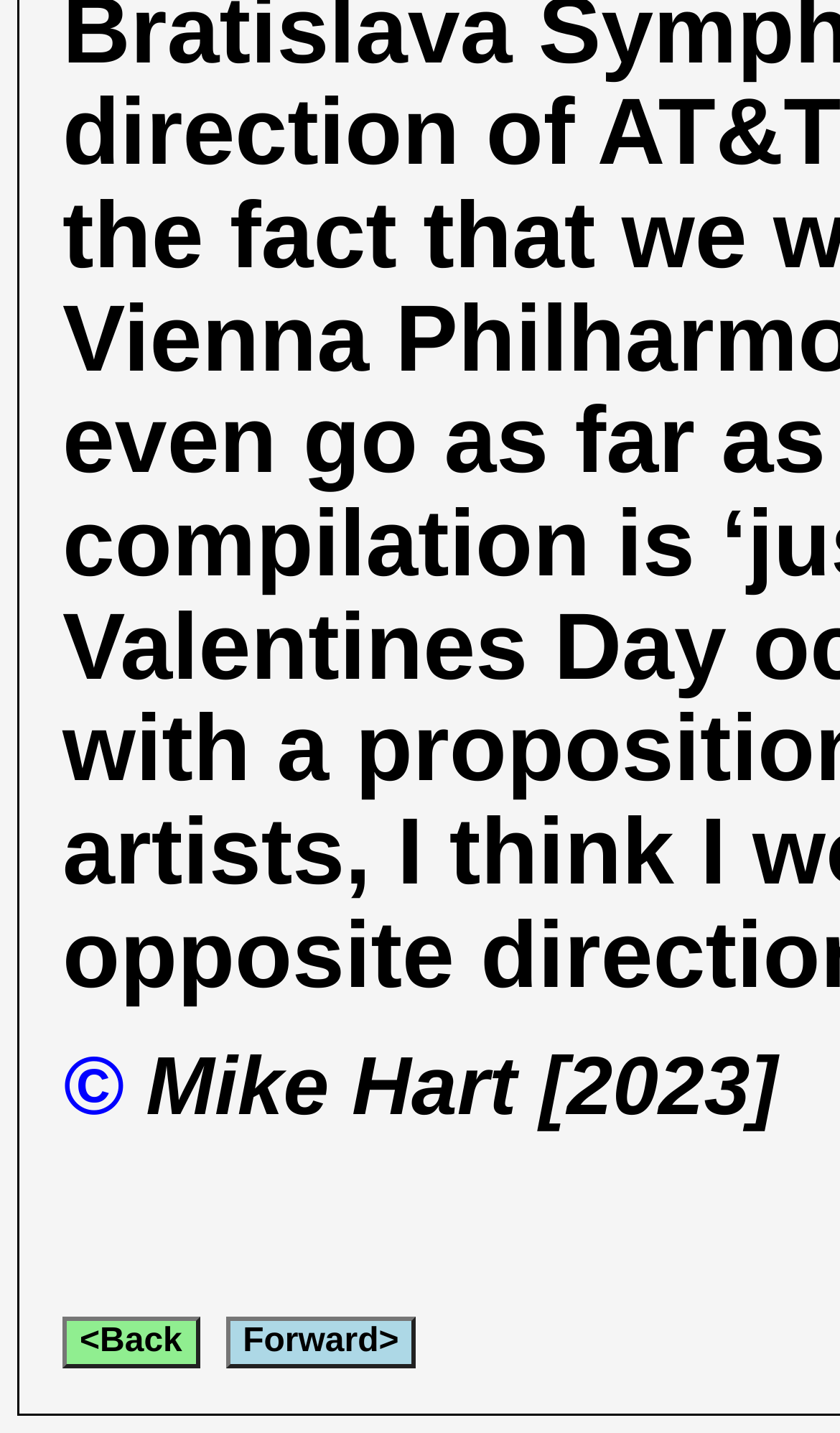Using the element description: "<Back", determine the bounding box coordinates for the specified UI element. The coordinates should be four float numbers between 0 and 1, [left, top, right, bottom].

[0.074, 0.918, 0.237, 0.954]